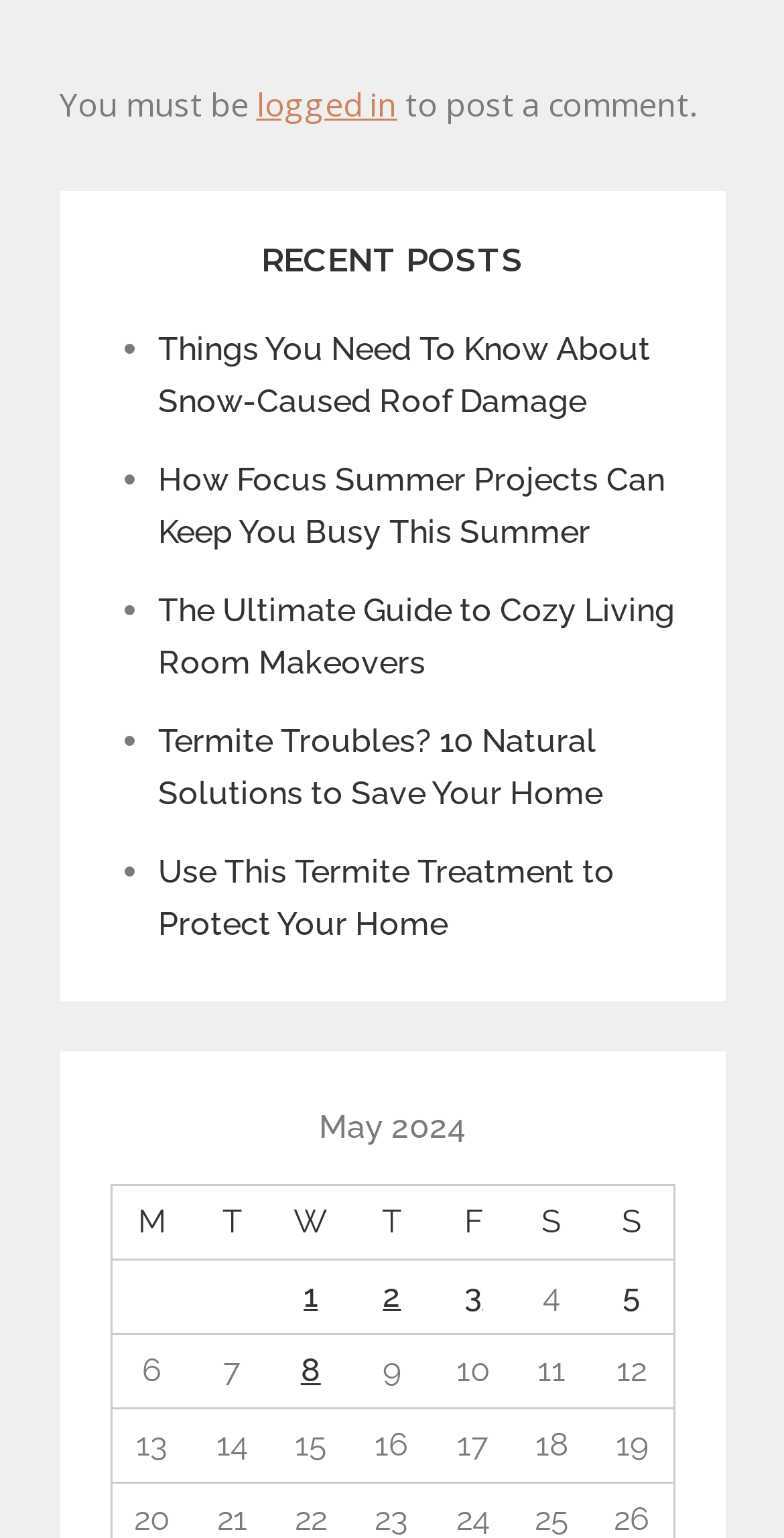Find the bounding box of the element with the following description: "3". The coordinates must be four float numbers between 0 and 1, formatted as [left, top, right, bottom].

[0.592, 0.829, 0.615, 0.854]